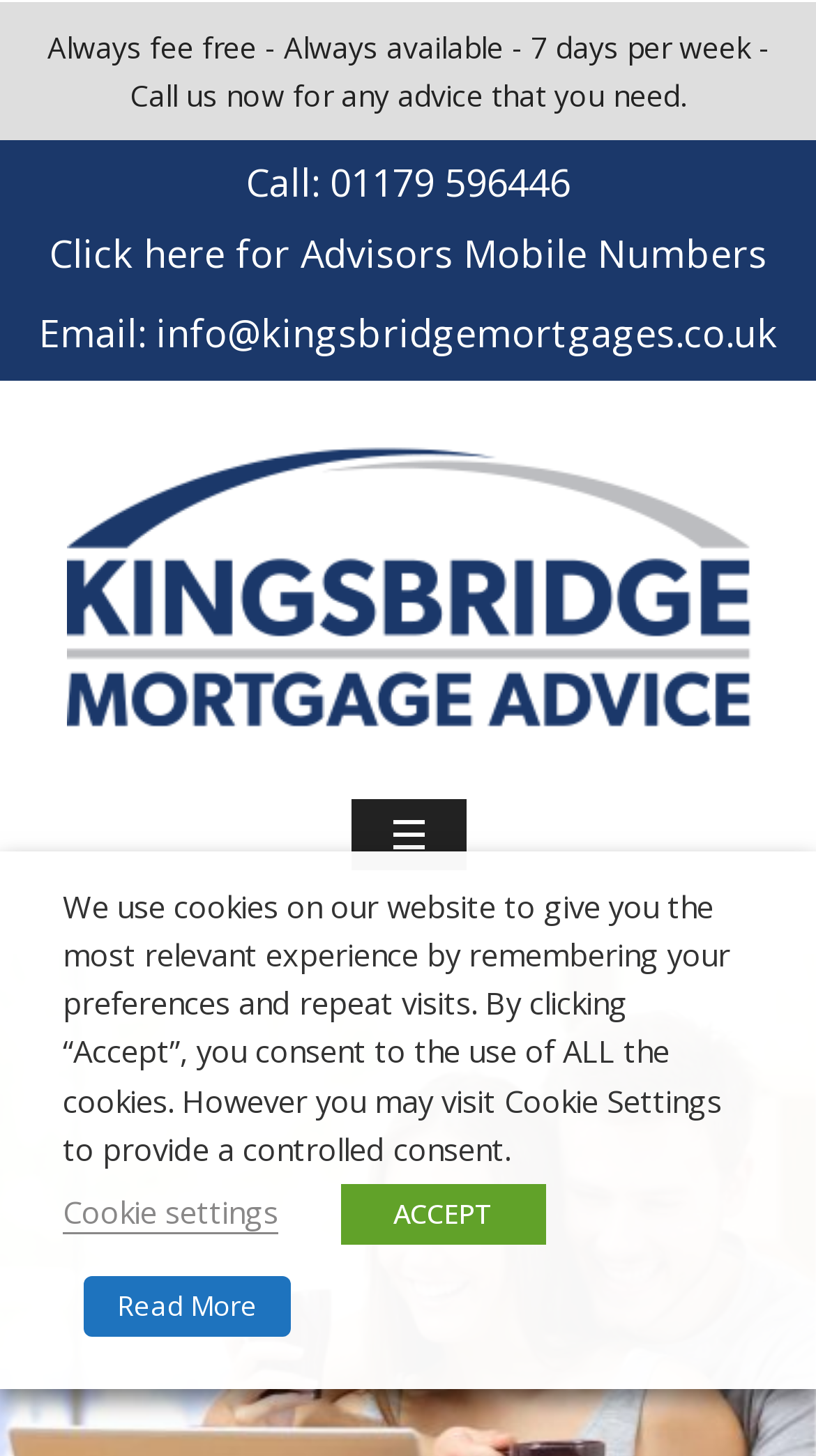Determine the bounding box coordinates of the clickable area required to perform the following instruction: "Click for advisors' mobile numbers". The coordinates should be represented as four float numbers between 0 and 1: [left, top, right, bottom].

[0.06, 0.156, 0.94, 0.191]